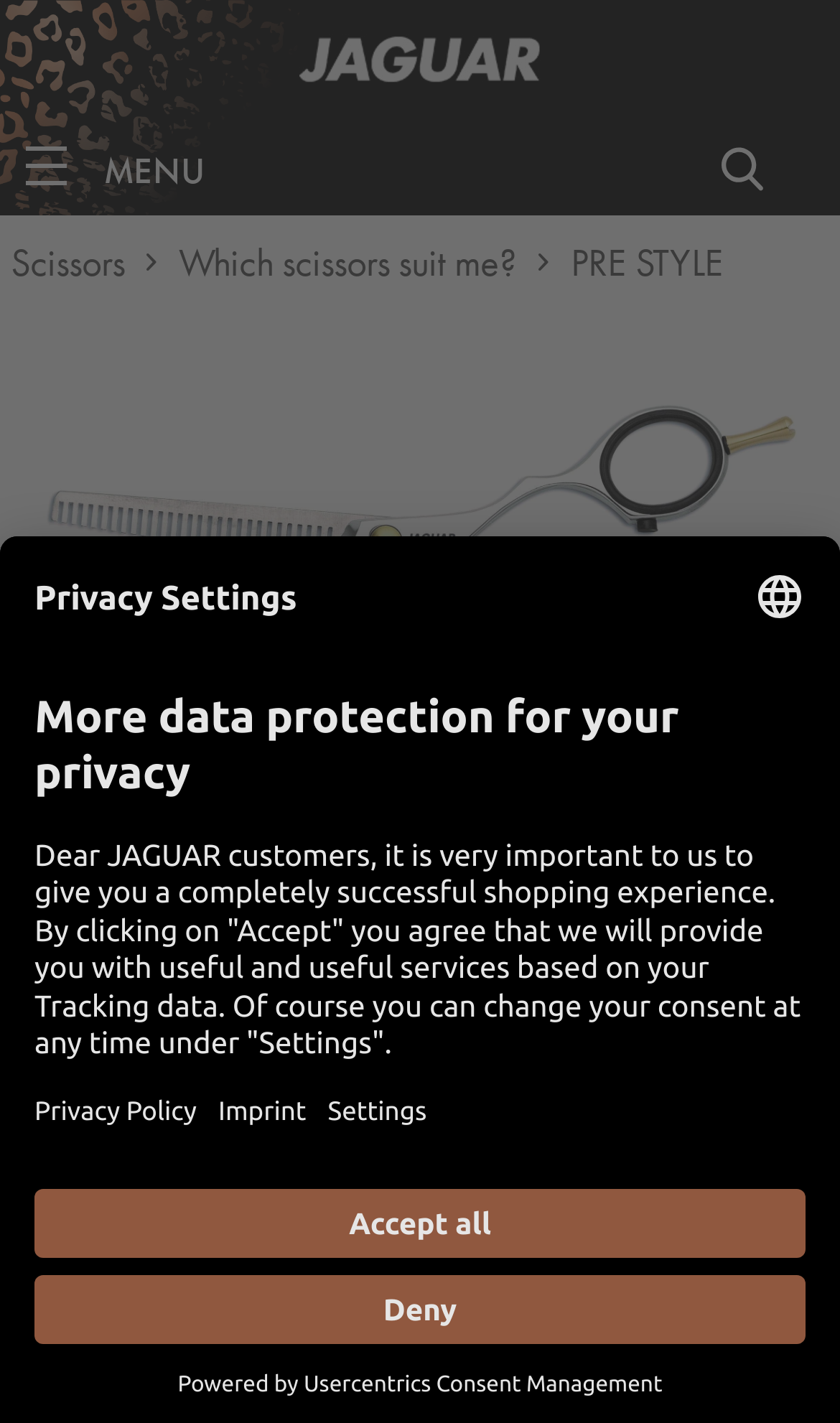Locate the bounding box coordinates of the element's region that should be clicked to carry out the following instruction: "Click on the 'Sign up' button". The coordinates need to be four float numbers between 0 and 1, i.e., [left, top, right, bottom].

None